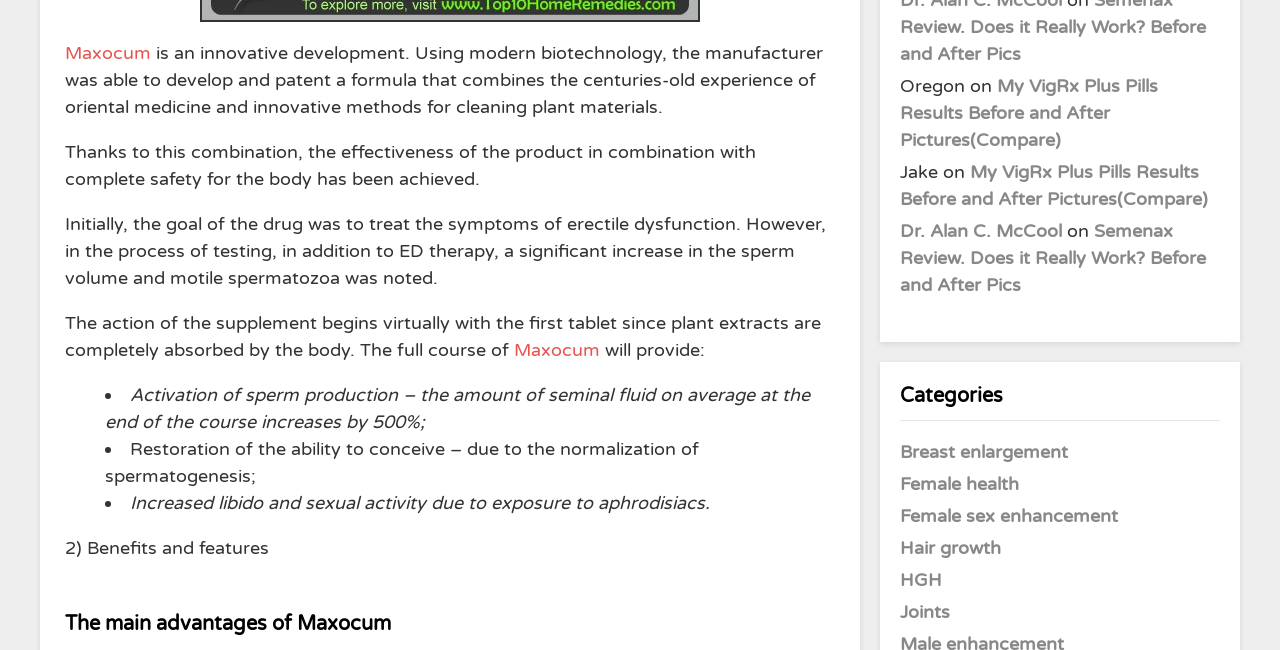Where is the link 'My VigRx Plus Pills Results Before and After Pictures(Compare)' located?
Make sure to answer the question with a detailed and comprehensive explanation.

Based on the StaticText element with the text 'Oregon' and the link 'My VigRx Plus Pills Results Before and After Pictures(Compare)' located nearby, it can be inferred that the link is located in the section related to Oregon.